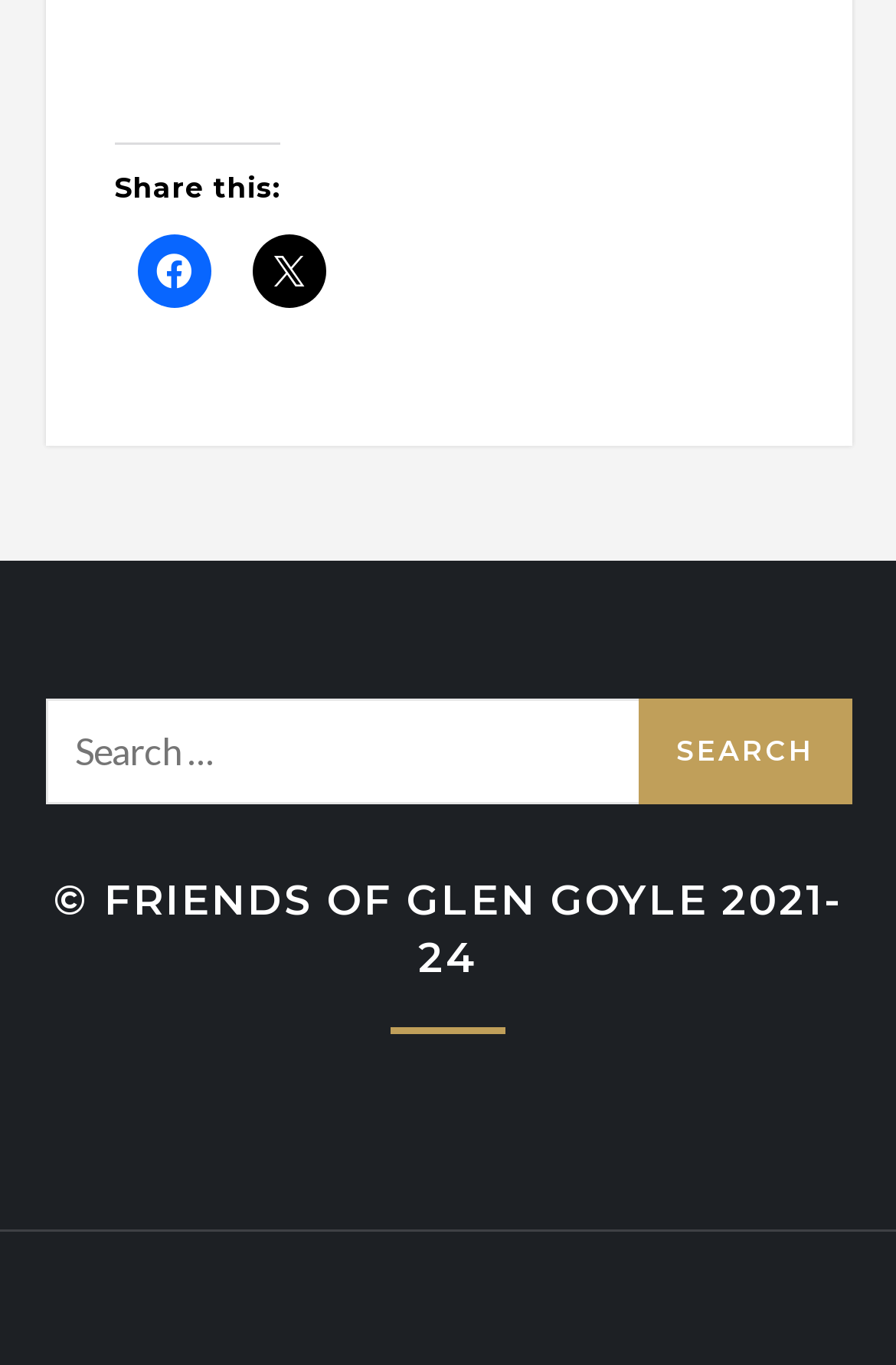What is the position of the search button?
Please use the image to provide an in-depth answer to the question.

The search button is located on the right side of the search box, as indicated by its bounding box coordinates [0.714, 0.511, 0.95, 0.589] which shows that it is positioned to the right of the search box.